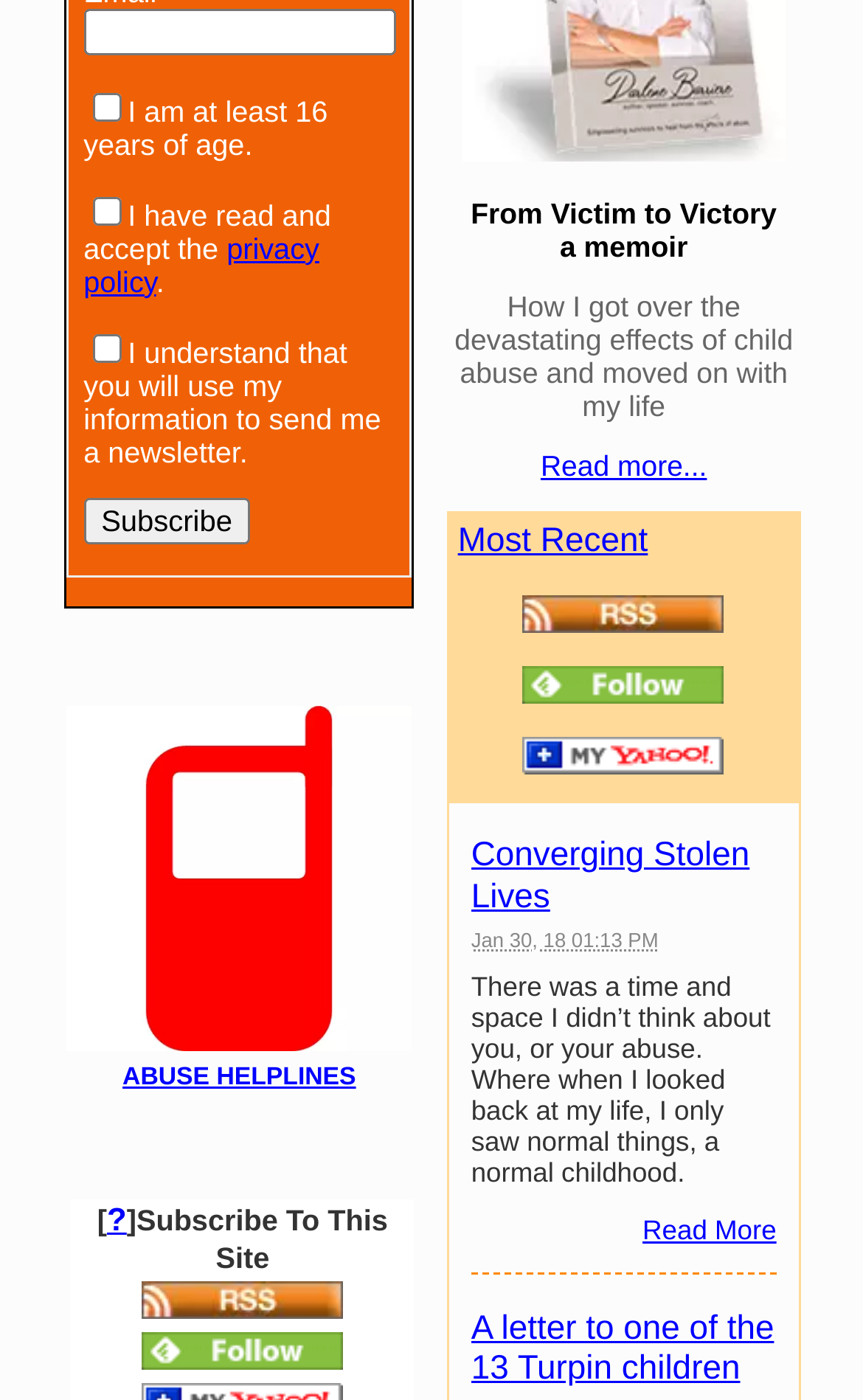What is the topic of the book 'From Victim to Victory'?
Give a detailed and exhaustive answer to the question.

The book 'From Victim to Victory' is described as a memoir, and the text below it mentions 'the devastating effects of child abuse', indicating that the book is about overcoming child abuse.